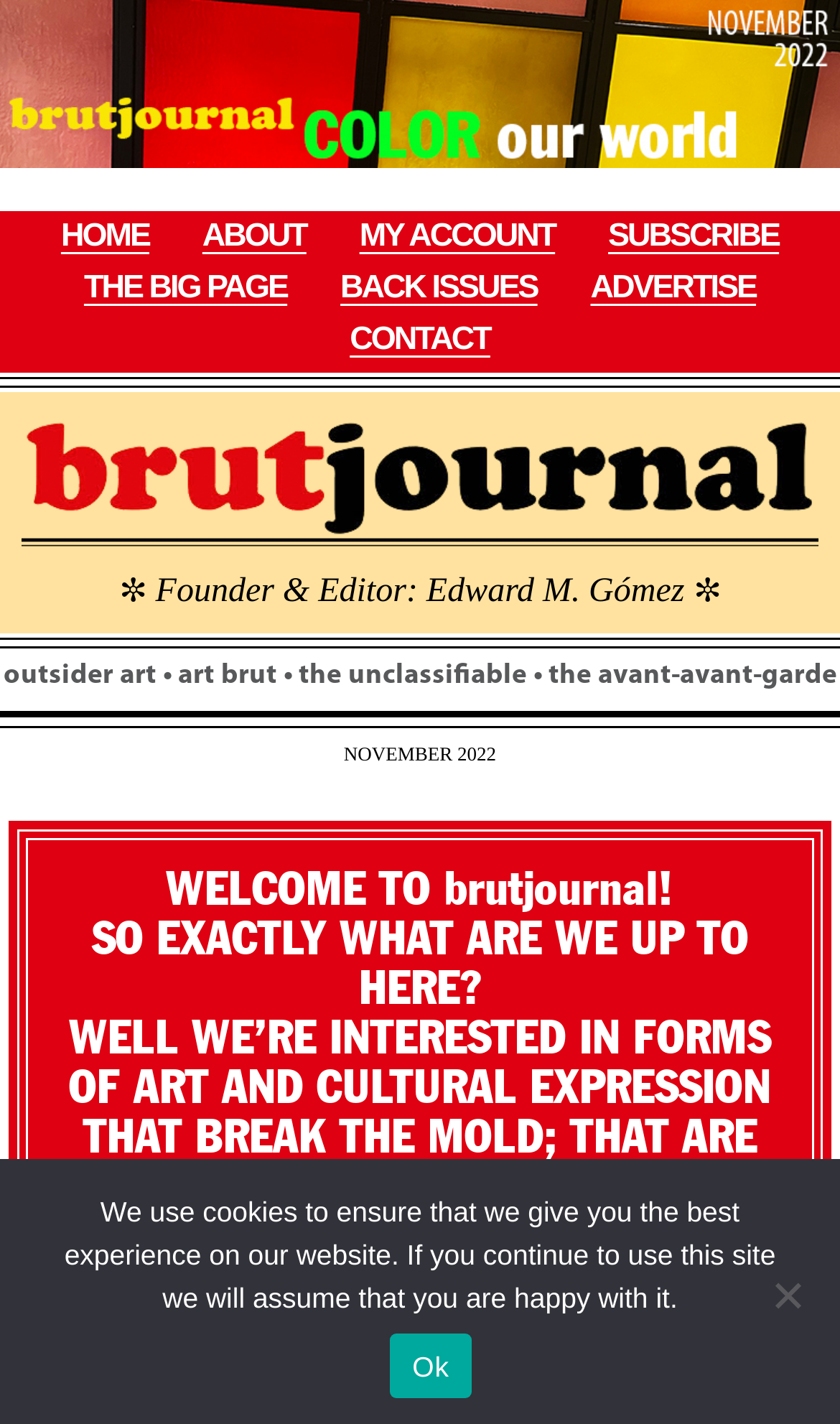Locate the bounding box coordinates of the element that should be clicked to fulfill the instruction: "go to home page".

[0.073, 0.148, 0.178, 0.185]